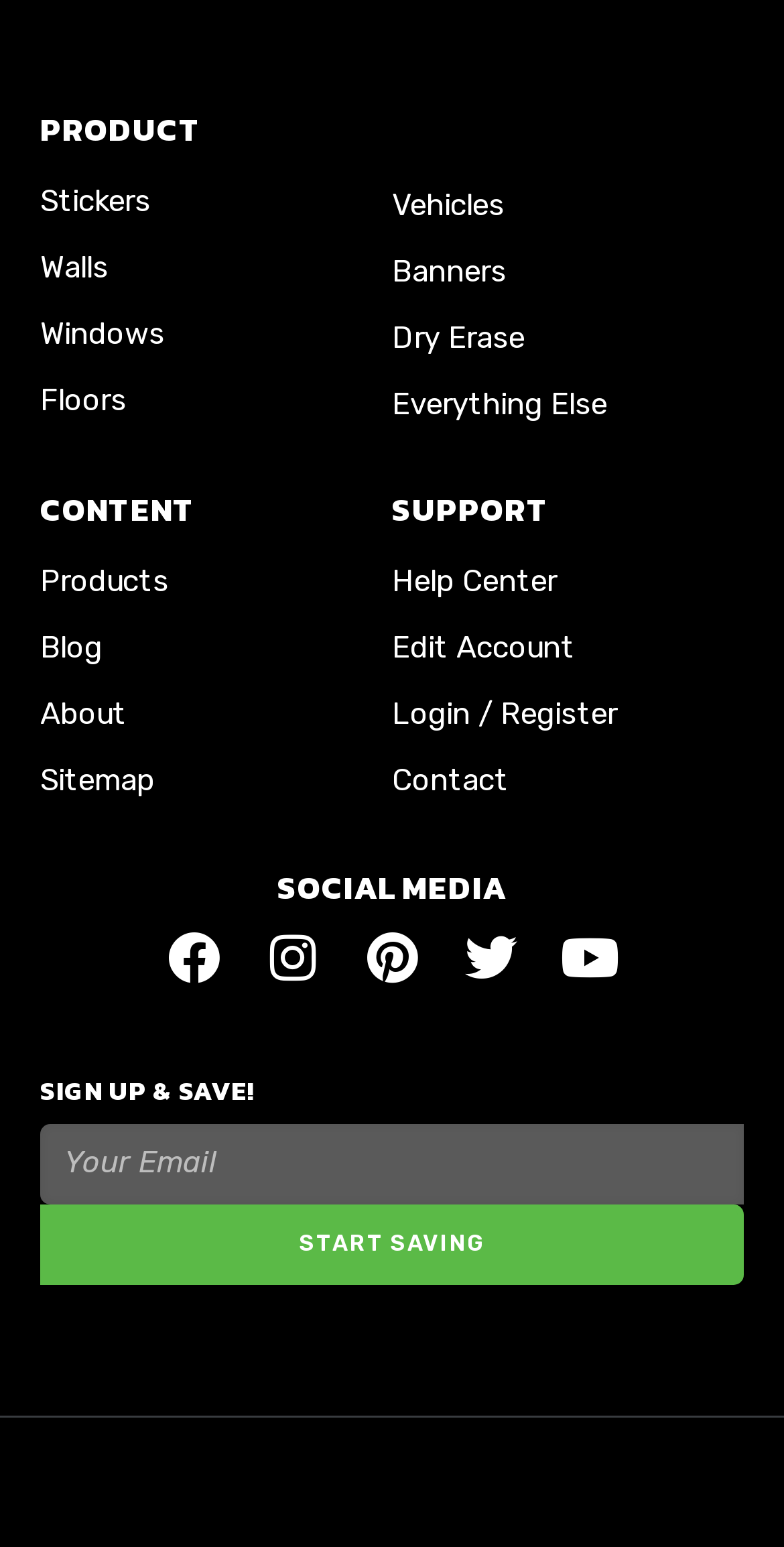Please determine the bounding box coordinates of the element's region to click in order to carry out the following instruction: "Click on the 'START SAVING' button". The coordinates should be four float numbers between 0 and 1, i.e., [left, top, right, bottom].

[0.051, 0.778, 0.949, 0.83]